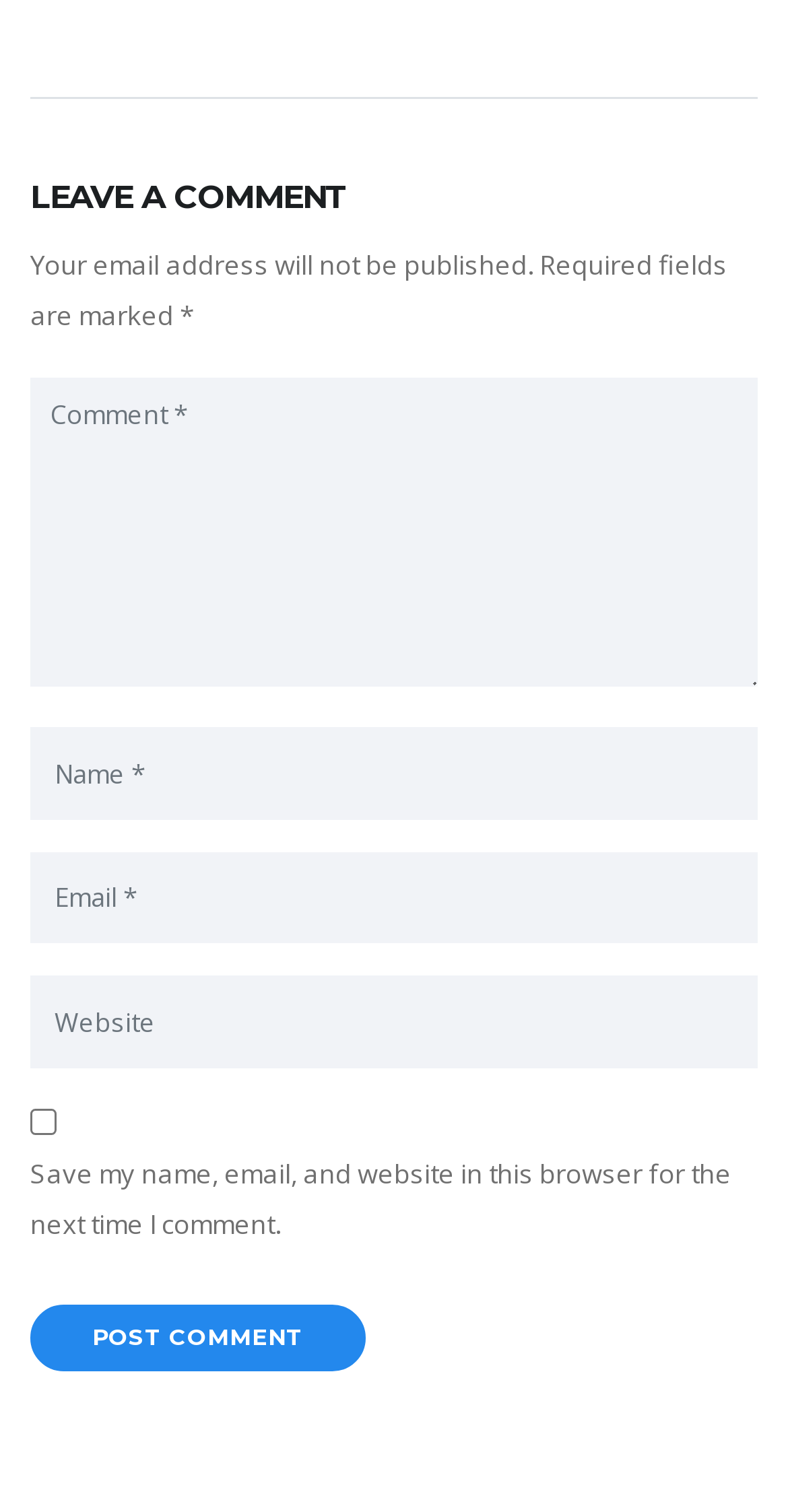What is the purpose of the checkbox?
Kindly answer the question with as much detail as you can.

The checkbox is located below the comment form and is labeled 'Save my name, email, and website in this browser for the next time I comment.' This suggests that its purpose is to save the user's comment information for future use.